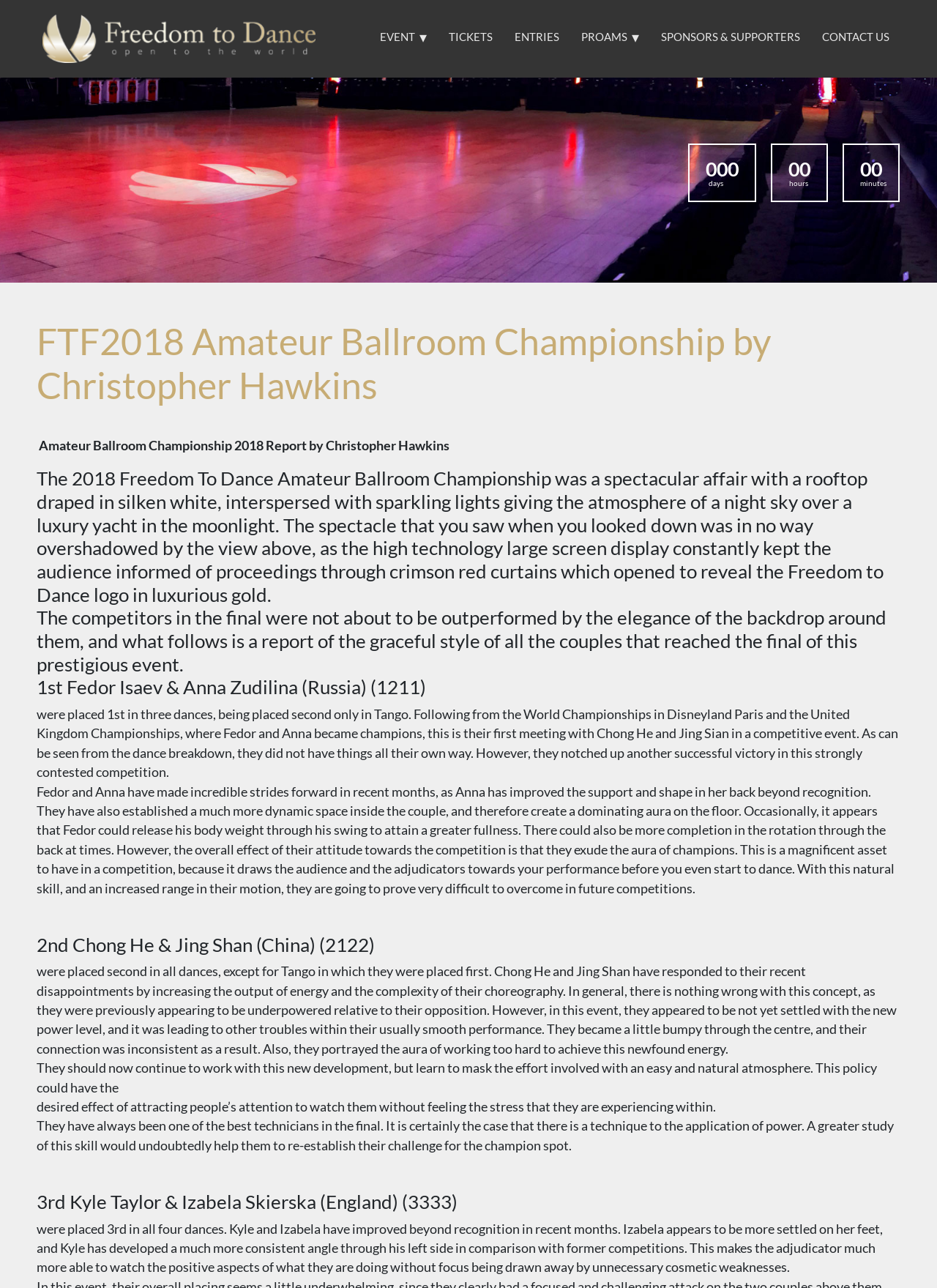Offer a thorough description of the webpage.

The webpage is about the 2018 Freedom To Dance Amateur Ballroom Championship, with a report by Christopher Hawkins. At the top, there is a navigation menu with six items: EVENT, TICKETS, ENTRIES, PROAMS, SPONSORS & SUPPORTERS, and CONTACT US. Below the menu, there is a countdown timer showing the days, hours, and minutes until the event.

The main content of the webpage is a detailed report of the championship, written by Christopher Hawkins. The report is divided into sections, each describing the performance of a couple who reached the final of the competition. The sections are headed with the ranking of the couple, such as "1st Fedor Isaev & Anna Zudilina (Russia)" and "2nd Chong He & Jing Shan (China)".

The report provides a detailed analysis of each couple's performance, including their strengths and weaknesses, and how they compared to each other. The text is accompanied by a few images, including a logo of Freedom to Dance and a photo of the championship venue.

At the very top of the page, there is a link and an image, which appears to be a banner or a logo of the event. The title of the webpage, "FTF2018 Amateur Ballroom Championship by Christopher Hawkins - Freedom to Dance", is displayed prominently at the top of the page.